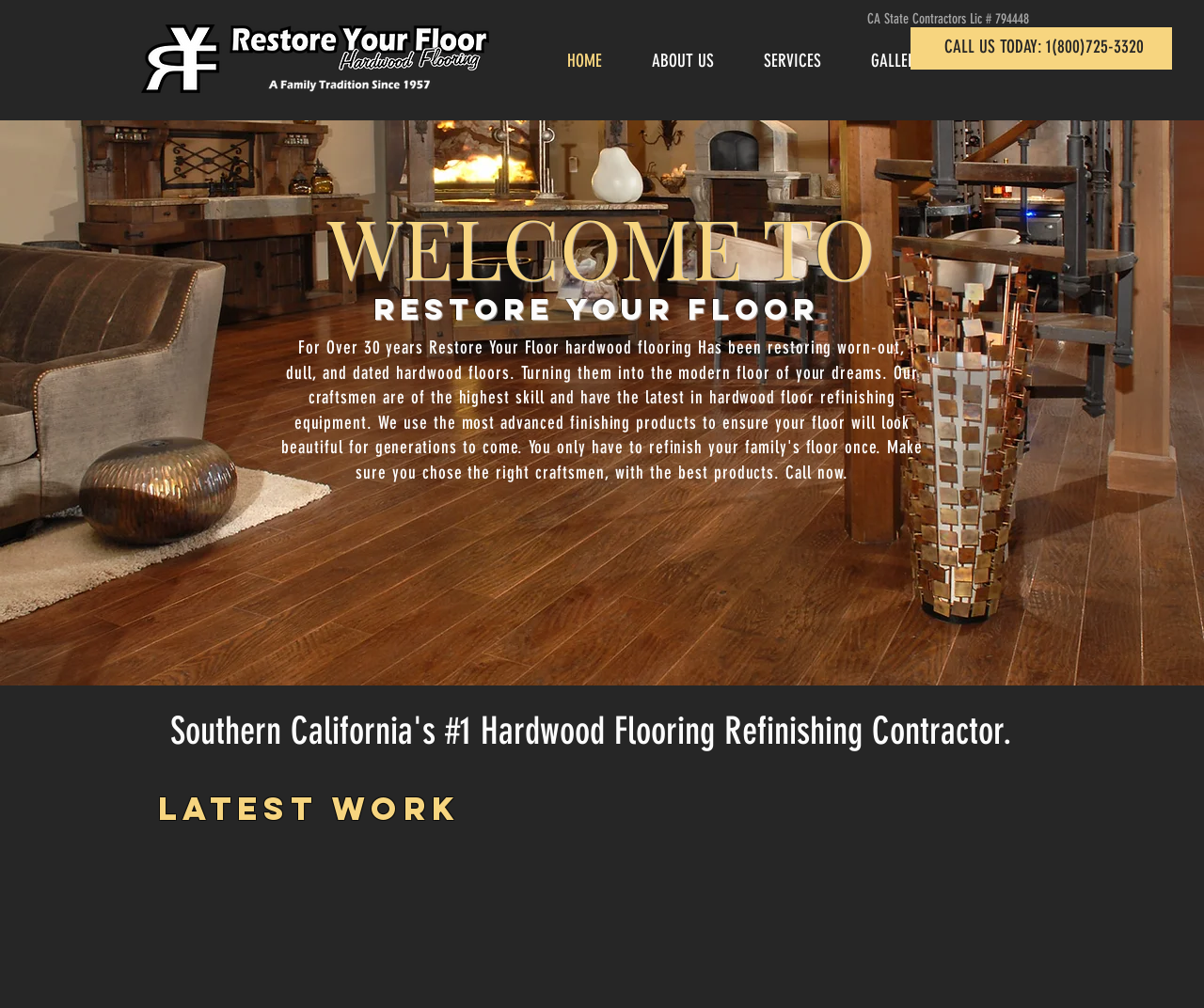How many main navigation links are there?
Using the picture, provide a one-word or short phrase answer.

5